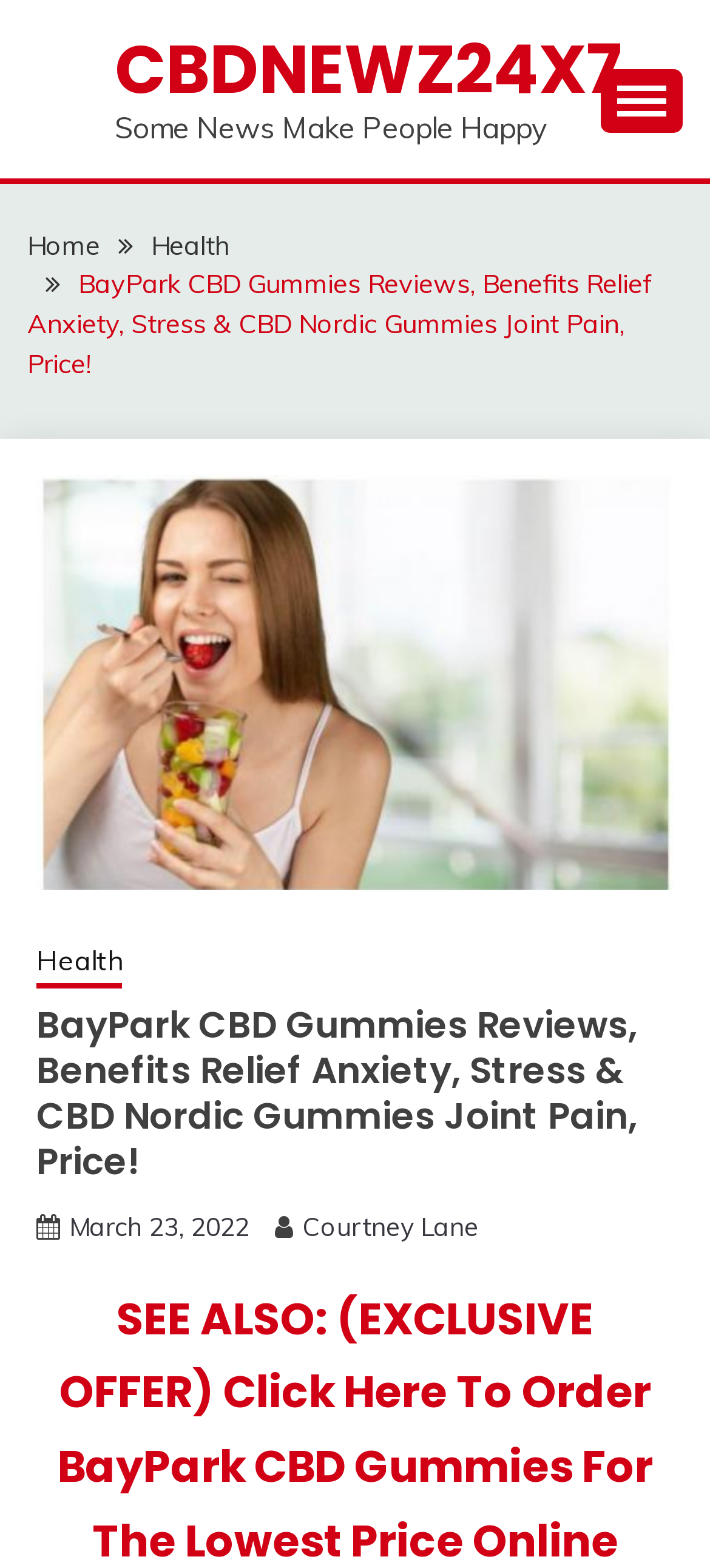Identify the coordinates of the bounding box for the element that must be clicked to accomplish the instruction: "Click on the 'Home' link".

[0.038, 0.146, 0.141, 0.167]